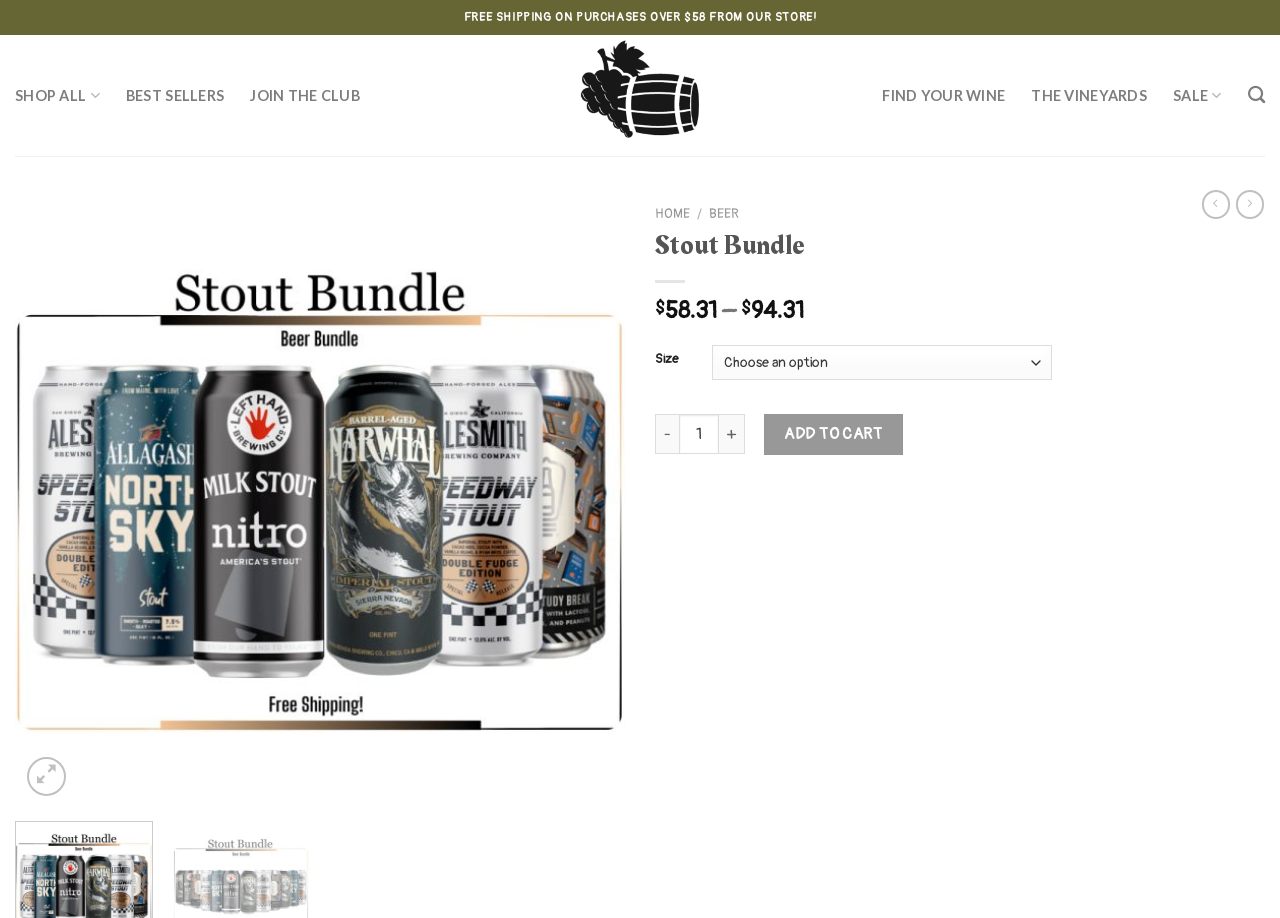Locate the bounding box coordinates of the area you need to click to fulfill this instruction: 'Click on the 'Previous' button'. The coordinates must be in the form of four float numbers ranging from 0 to 1: [left, top, right, bottom].

[0.027, 0.479, 0.055, 0.612]